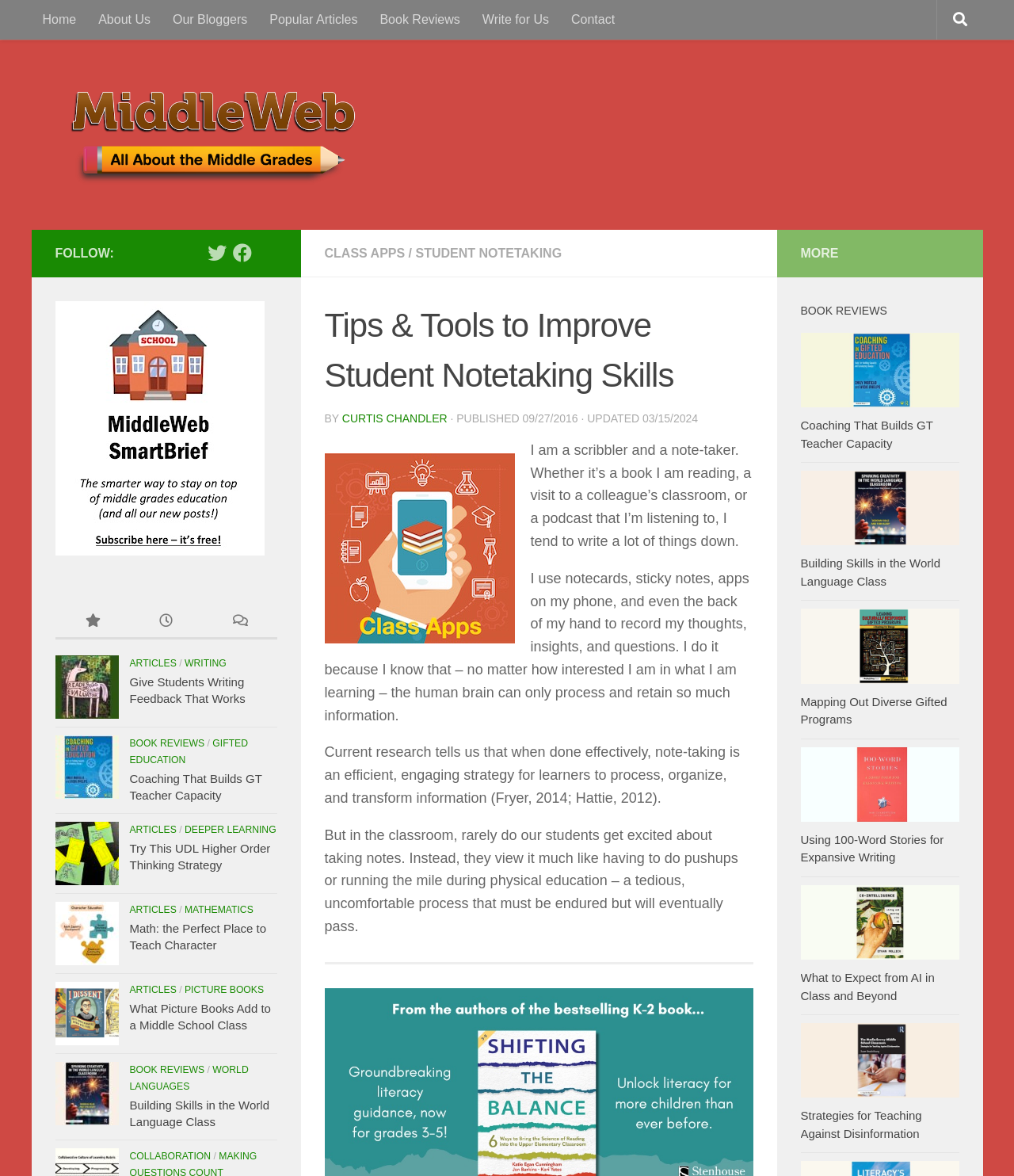Please find the bounding box coordinates of the element that you should click to achieve the following instruction: "Follow MiddleWeb on Twitter". The coordinates should be presented as four float numbers between 0 and 1: [left, top, right, bottom].

[0.204, 0.207, 0.223, 0.223]